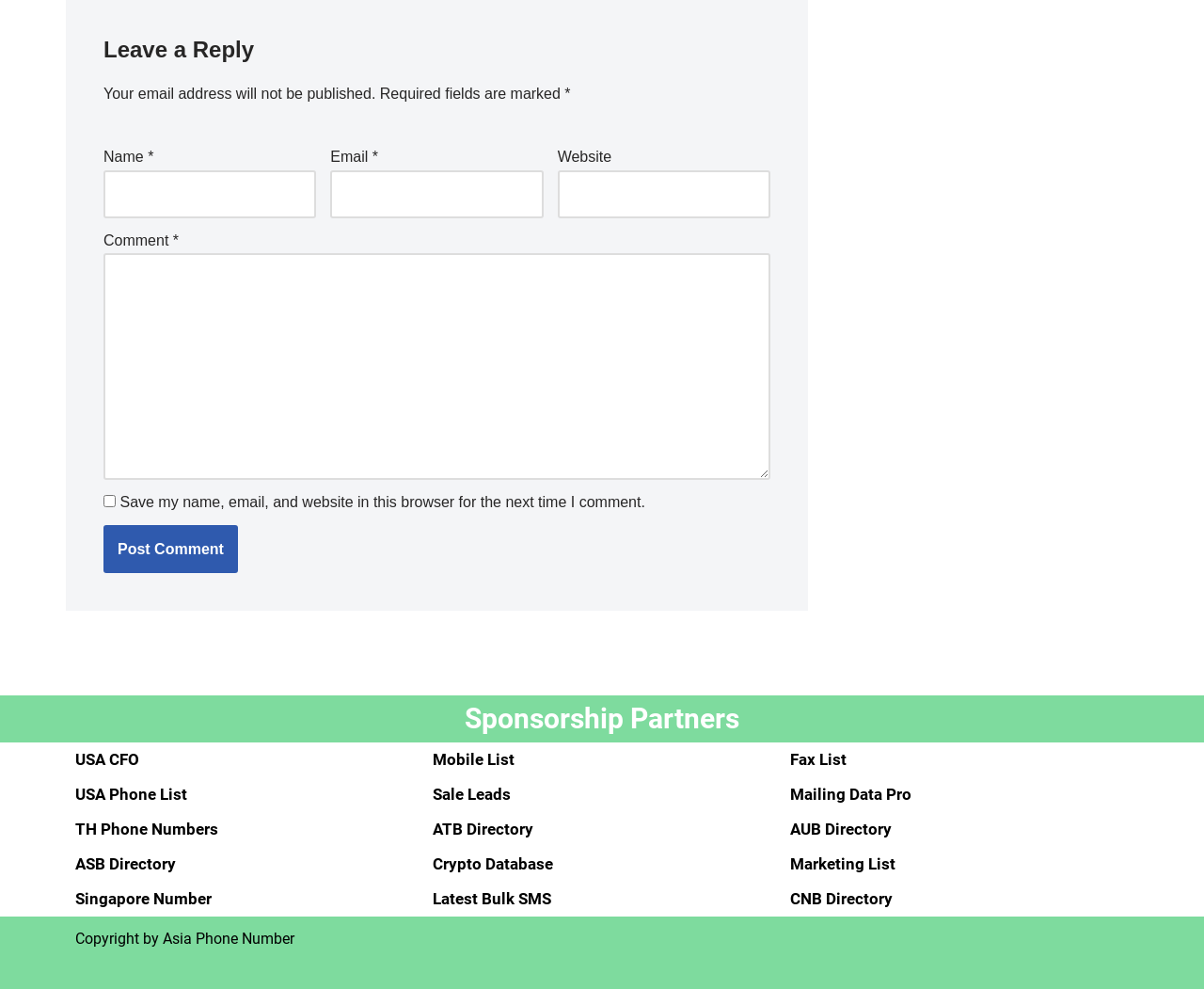Locate the bounding box coordinates of the element's region that should be clicked to carry out the following instruction: "Click the Post Comment button". The coordinates need to be four float numbers between 0 and 1, i.e., [left, top, right, bottom].

[0.086, 0.531, 0.198, 0.58]